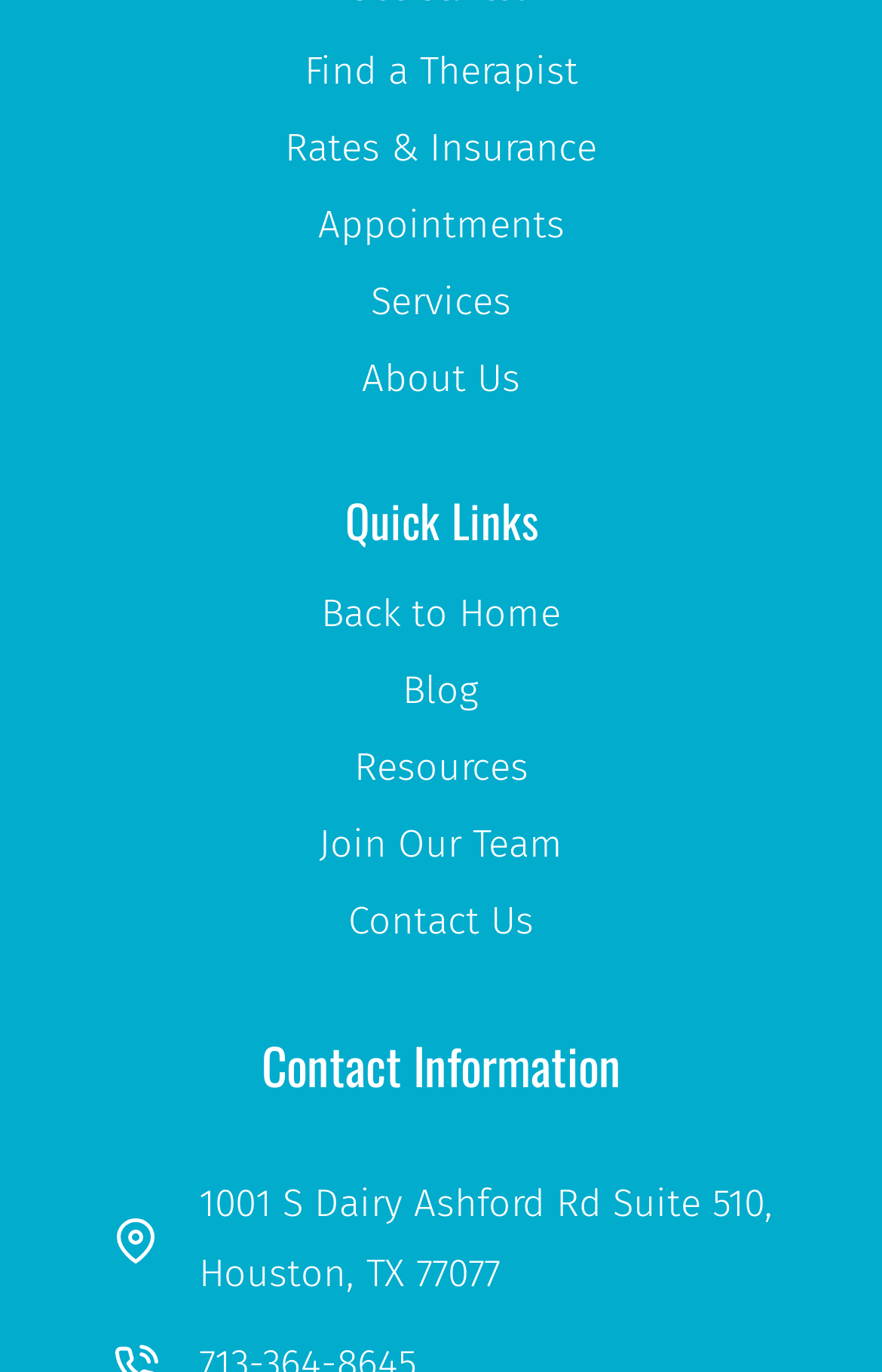How many links are under the 'Quick Links' heading?
Using the image as a reference, give an elaborate response to the question.

By counting the link elements under the 'Quick Links' heading, I found that there are 5 links: 'Back to Home', 'Blog', 'Resources', 'Join Our Team', and 'Contact Us'.